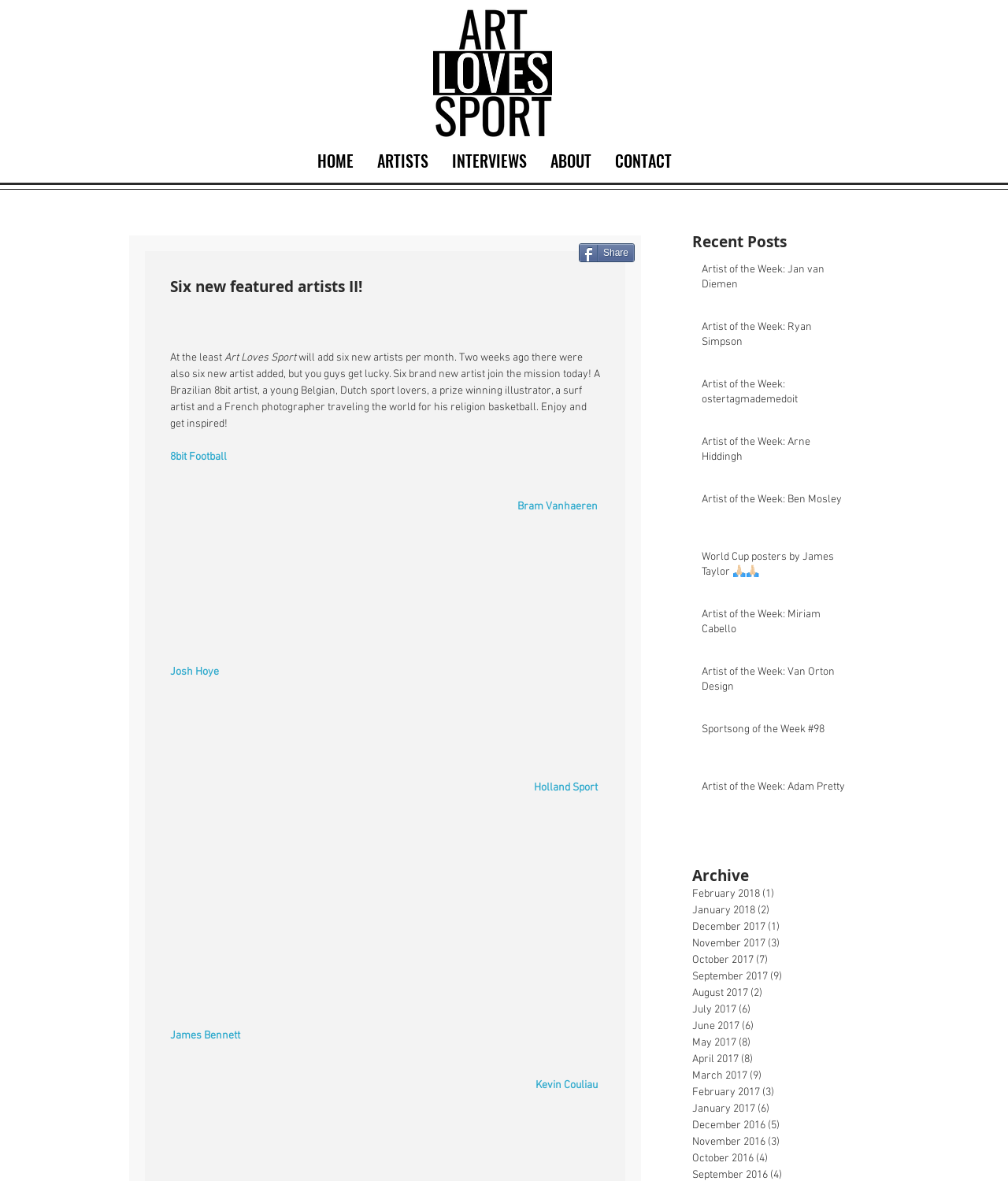How many recent posts are listed?
Using the image, elaborate on the answer with as much detail as possible.

The recent posts are listed under the 'Recent Posts' heading. There are 8 generic elements listed, each representing a post, with links to the individual posts.